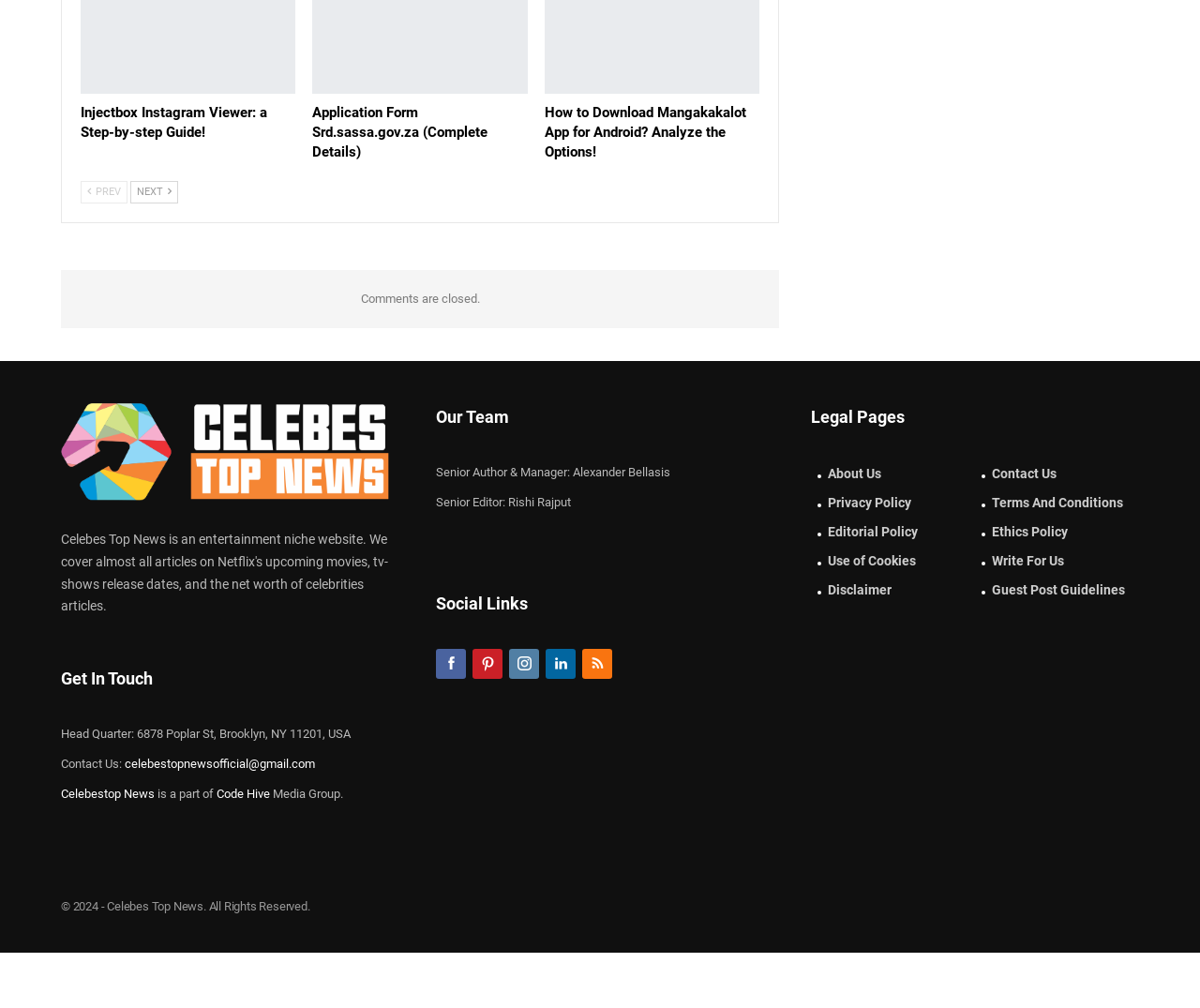Determine the bounding box coordinates of the section I need to click to execute the following instruction: "Contact us through email". Provide the coordinates as four float numbers between 0 and 1, i.e., [left, top, right, bottom].

[0.104, 0.751, 0.262, 0.765]